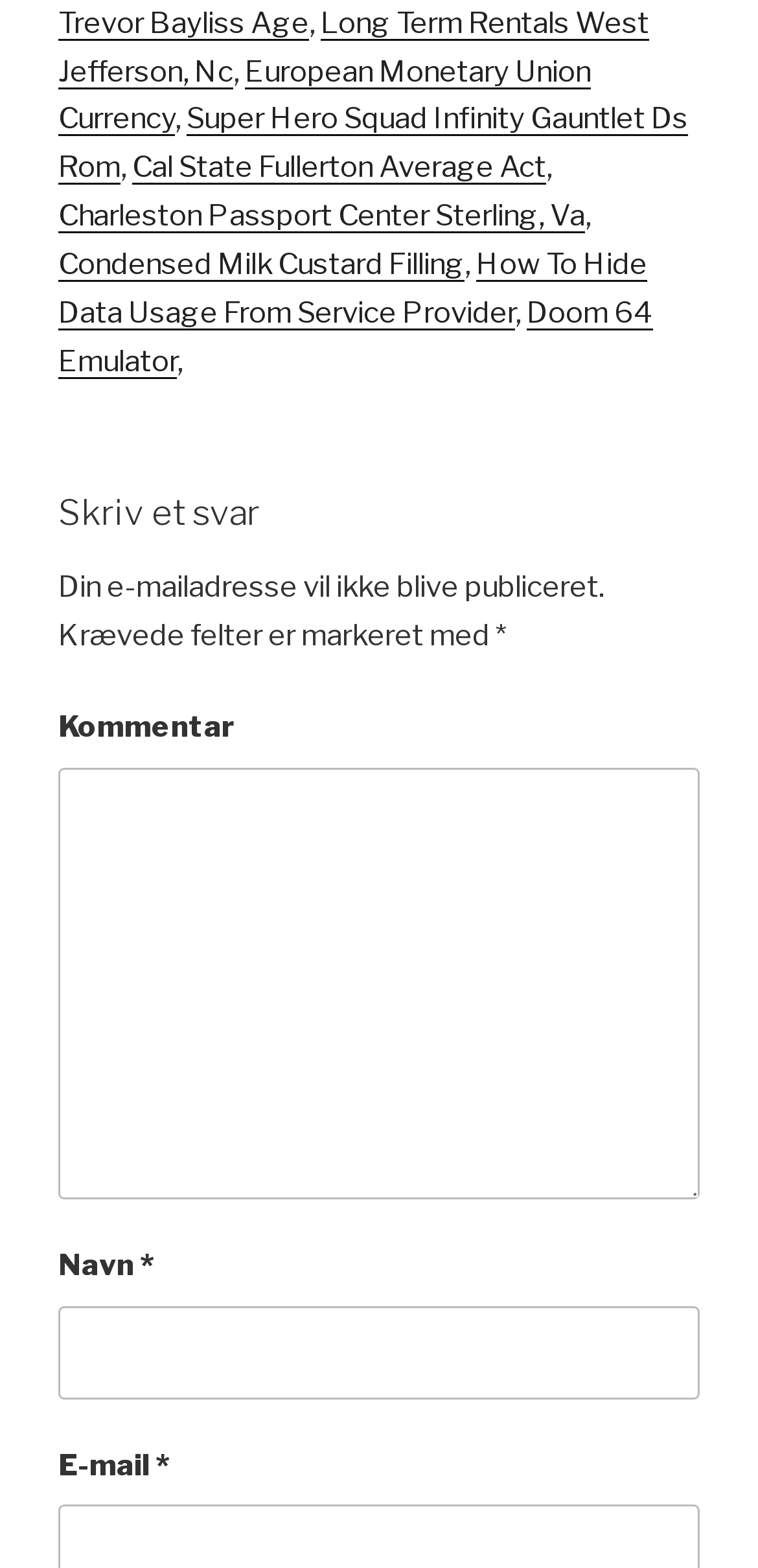Please identify the bounding box coordinates of the area I need to click to accomplish the following instruction: "Click on the link 'Trevor Bayliss Age'".

[0.077, 0.003, 0.408, 0.026]